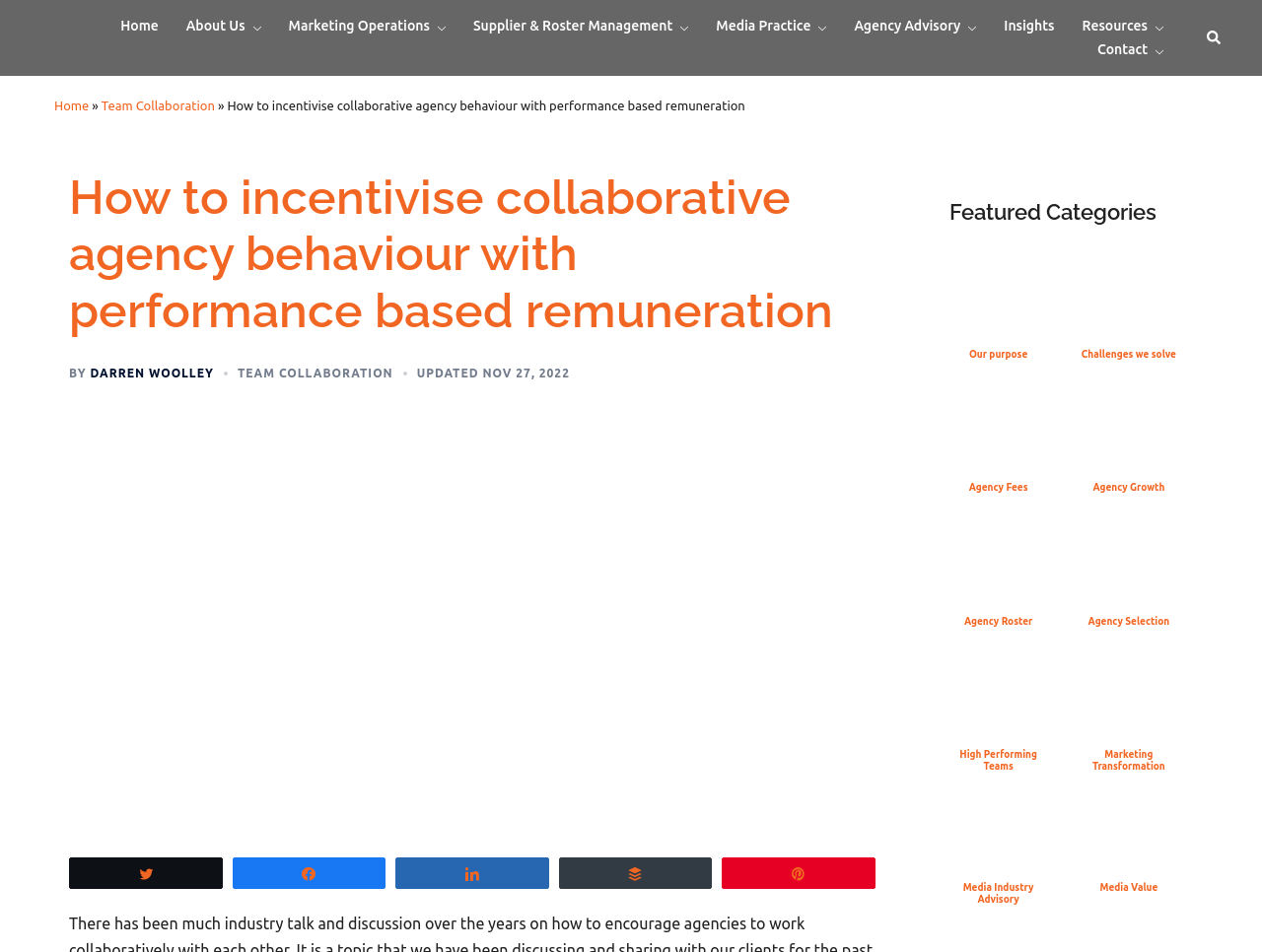Provide an in-depth caption for the contents of the webpage.

This webpage is about incentivizing collaborative agency behavior with performance-based remuneration. At the top, there is a navigation menu with links to "Home", "About Us", "Marketing Operations", "Supplier & Roster Management", "Media Practice", "Agency Advisory", "Insights", "Resources", and "Contact". Each link has a corresponding image beside it.

Below the navigation menu, there is a header section with a title "How to incentivise collaborative agency behaviour with performance based remuneration" and a subheading "BY DARREN WOOLLEY, TEAM COLLABORATION, UPDATED NOV 27, 2022". 

On the left side, there are social media sharing links, including "N Tweet", "k Share", "s Share", "d Buffer", and "A Pin". 

The main content area is divided into two sections. The first section has a heading "Featured Categories" and displays five figures with links and captions, each representing a different category, including "Our purpose", "Agency Fees", "Agency Roster", "High Performing Teams", and "Media Industry Advisory". 

The second section, located to the right of the first section, also has five figures with links and captions, each representing a different category, including "Challenges we solve", "Agency Growth", "Agency Selection", "Marketing Transformation", and "Media Value".